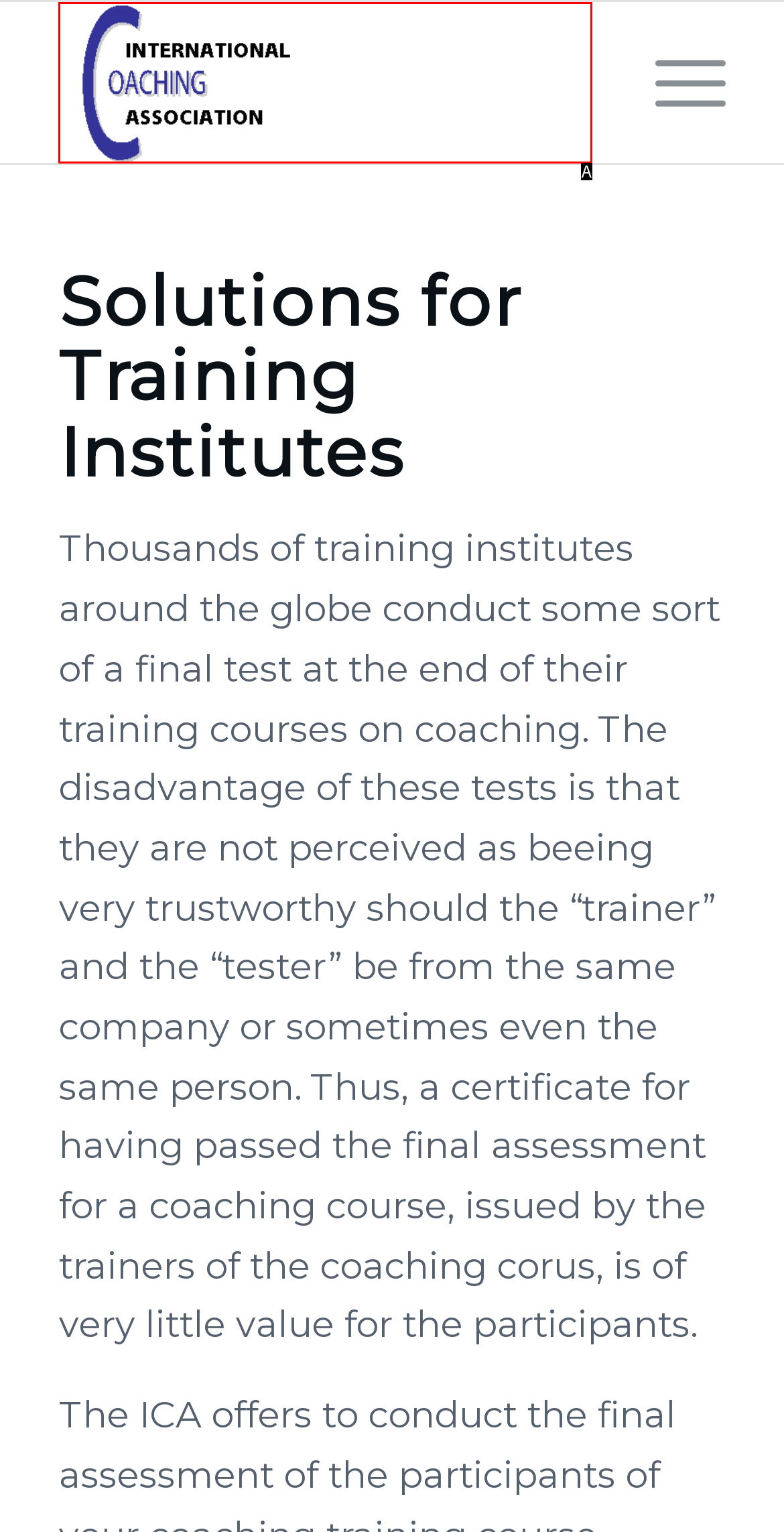Given the description: alt="International Coaching Association", pick the option that matches best and answer with the corresponding letter directly.

A